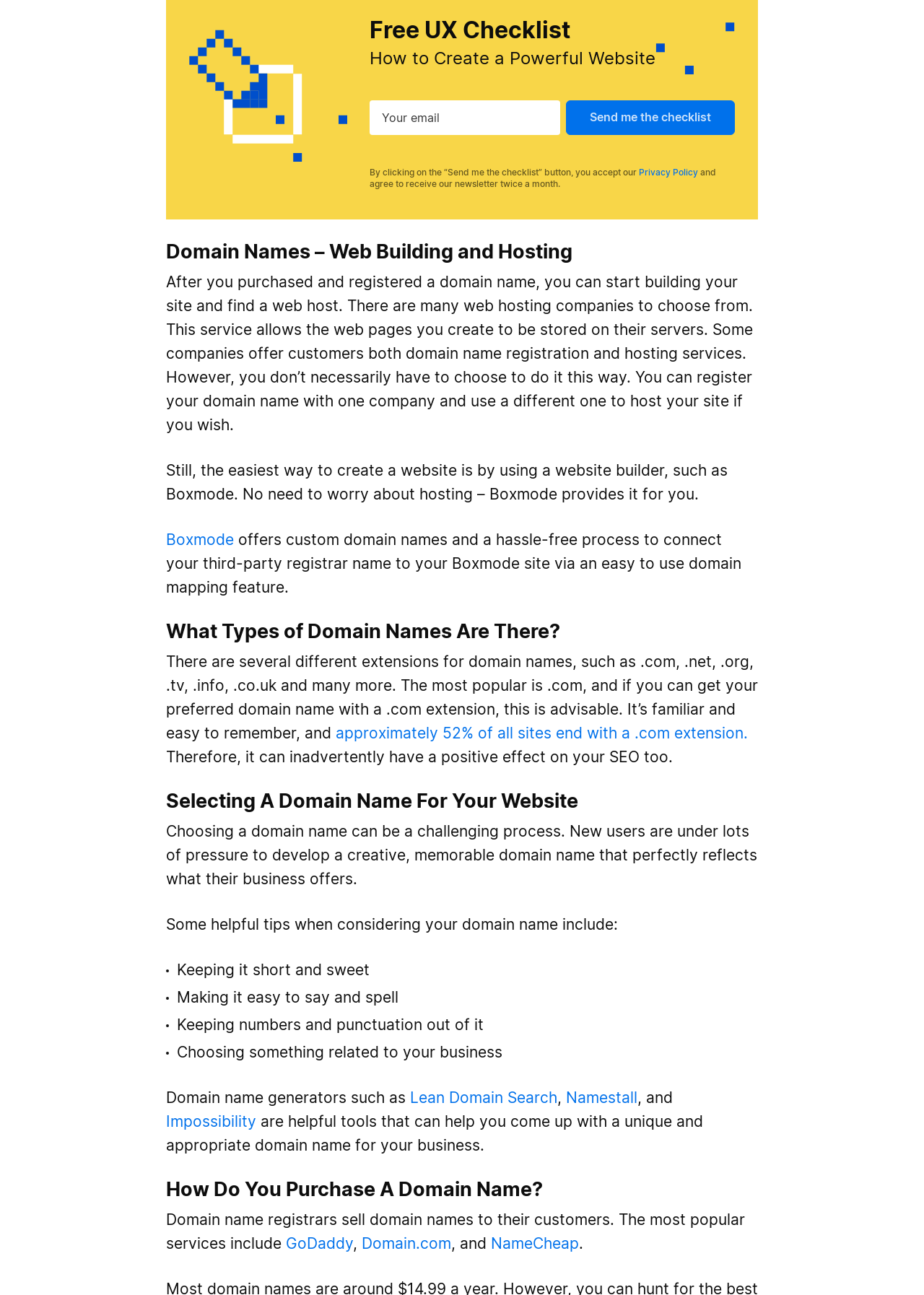Using the image as a reference, answer the following question in as much detail as possible:
What is the role of a domain name registrar?

Domain name registrars, such as GoDaddy, Domain.com, and NameCheap, sell domain names to their customers. They are mentioned as popular services for purchasing domain names.